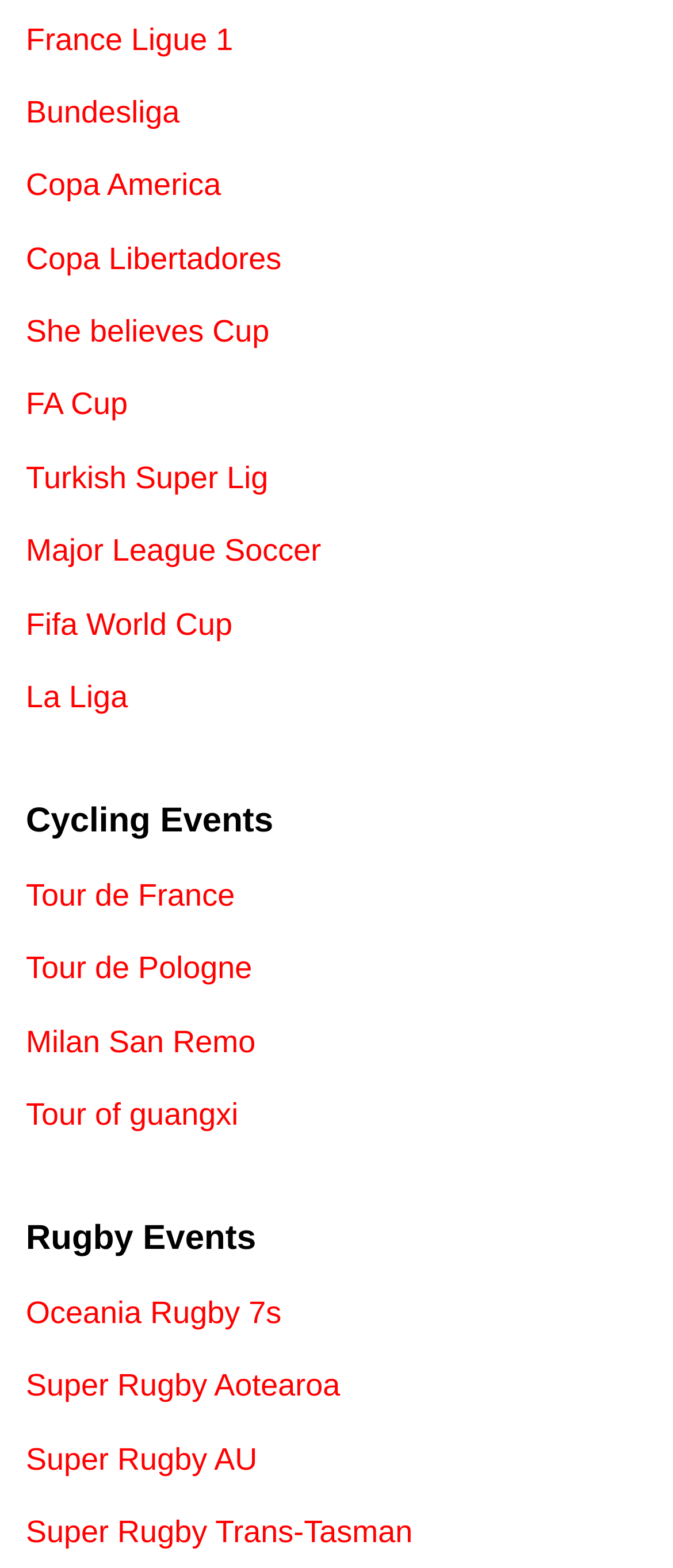Please locate the bounding box coordinates of the element's region that needs to be clicked to follow the instruction: "Explore Tour de France". The bounding box coordinates should be provided as four float numbers between 0 and 1, i.e., [left, top, right, bottom].

[0.038, 0.56, 0.349, 0.582]